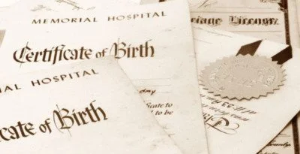Create a detailed narrative of what is happening in the image.

The image showcases a collection of vintage documents, including several "Certificate of Birth" papers prominently featuring elegant calligraphy and the words "Memorial Hospital." These certificates, typically issued by hospitals, serve as official proof of birth and hold significant value in genealogical research. Accompanying the birth certificates are other documents, including a marriage license or certificate, adorned with a decorative seal and ribbon, indicating its official status. This composition reflects the historical importance of vital records, which form the foundation of personal and family histories, and are essential for researching ancestry and heritage.